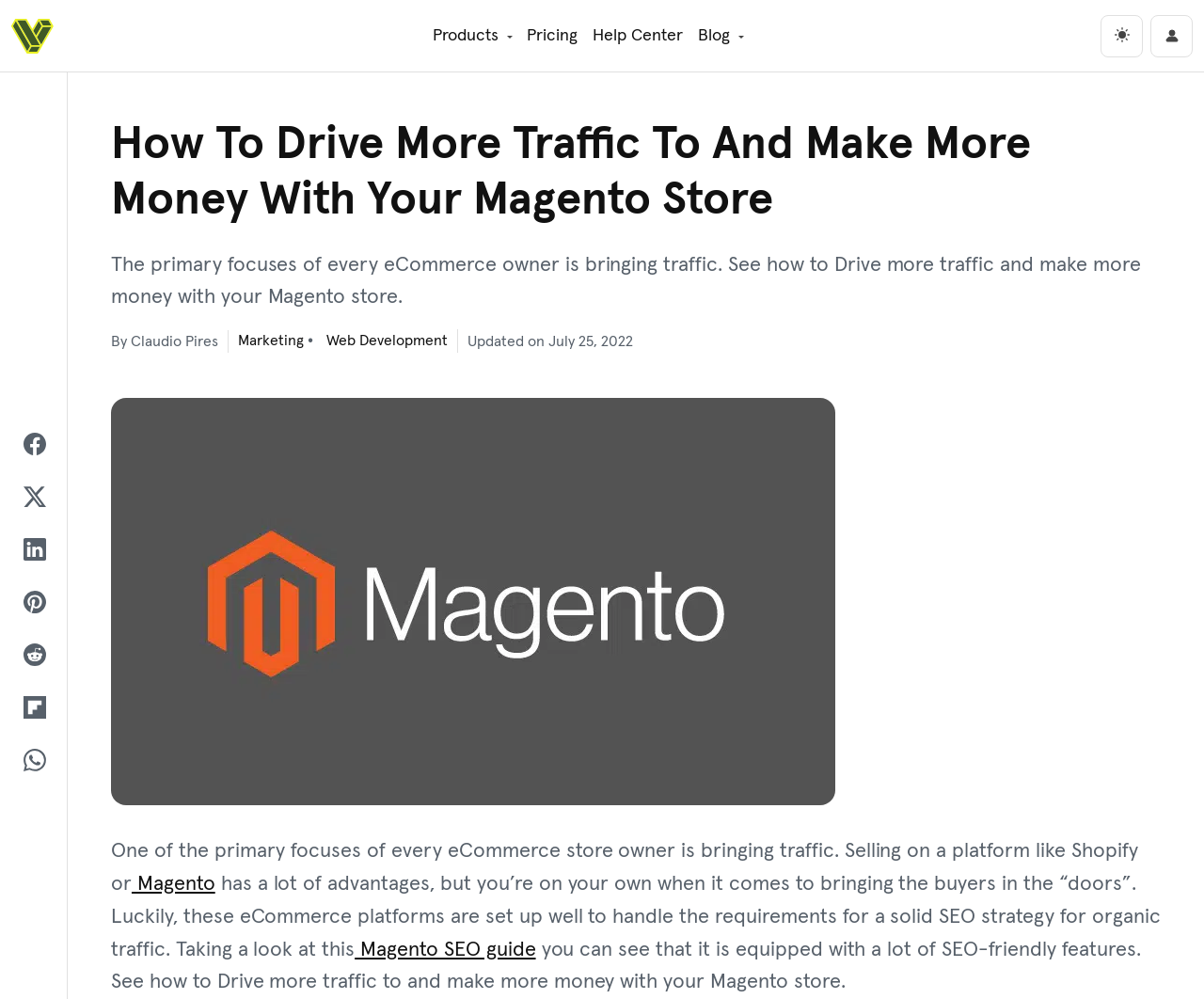Please identify the bounding box coordinates of the clickable area that will fulfill the following instruction: "Click on the 'Products' link in the main navigation". The coordinates should be in the format of four float numbers between 0 and 1, i.e., [left, top, right, bottom].

[0.353, 0.015, 0.431, 0.057]